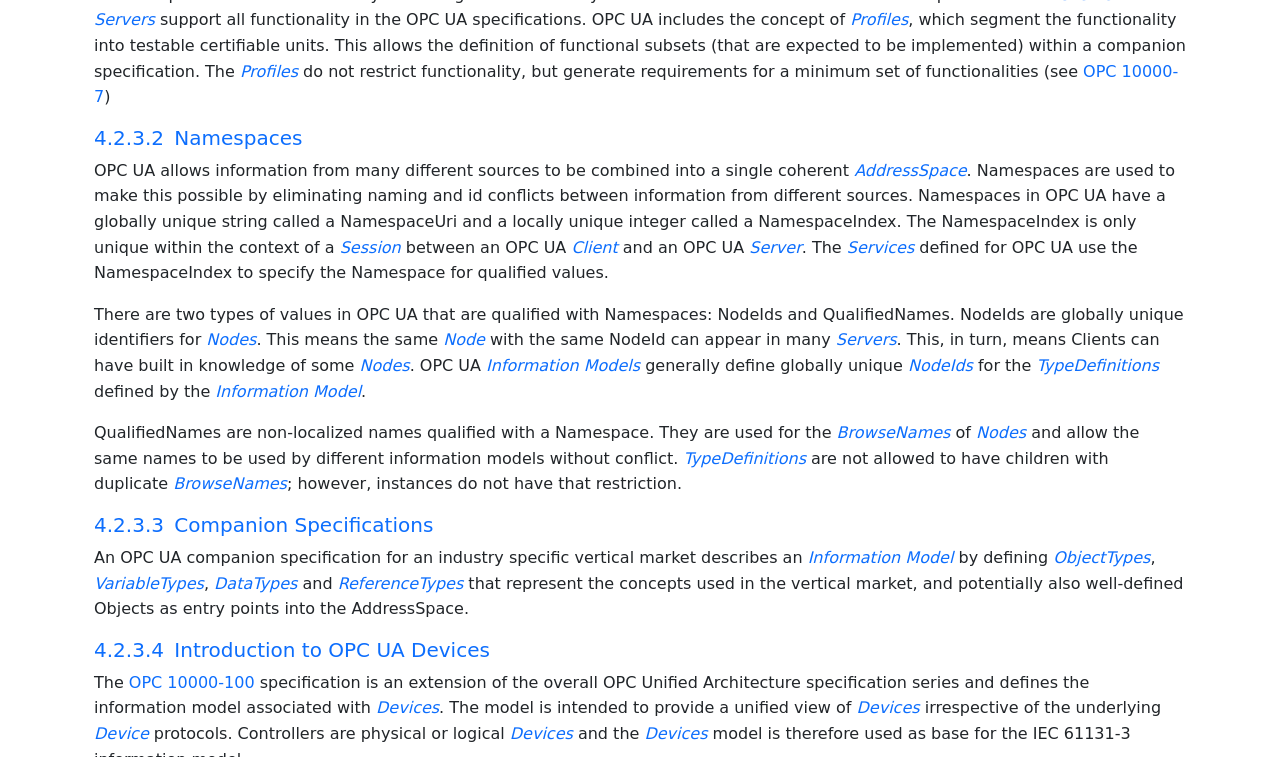Please specify the bounding box coordinates of the area that should be clicked to accomplish the following instruction: "Learn about OPC UA specifications". The coordinates should consist of four float numbers between 0 and 1, i.e., [left, top, right, bottom].

[0.121, 0.014, 0.664, 0.039]